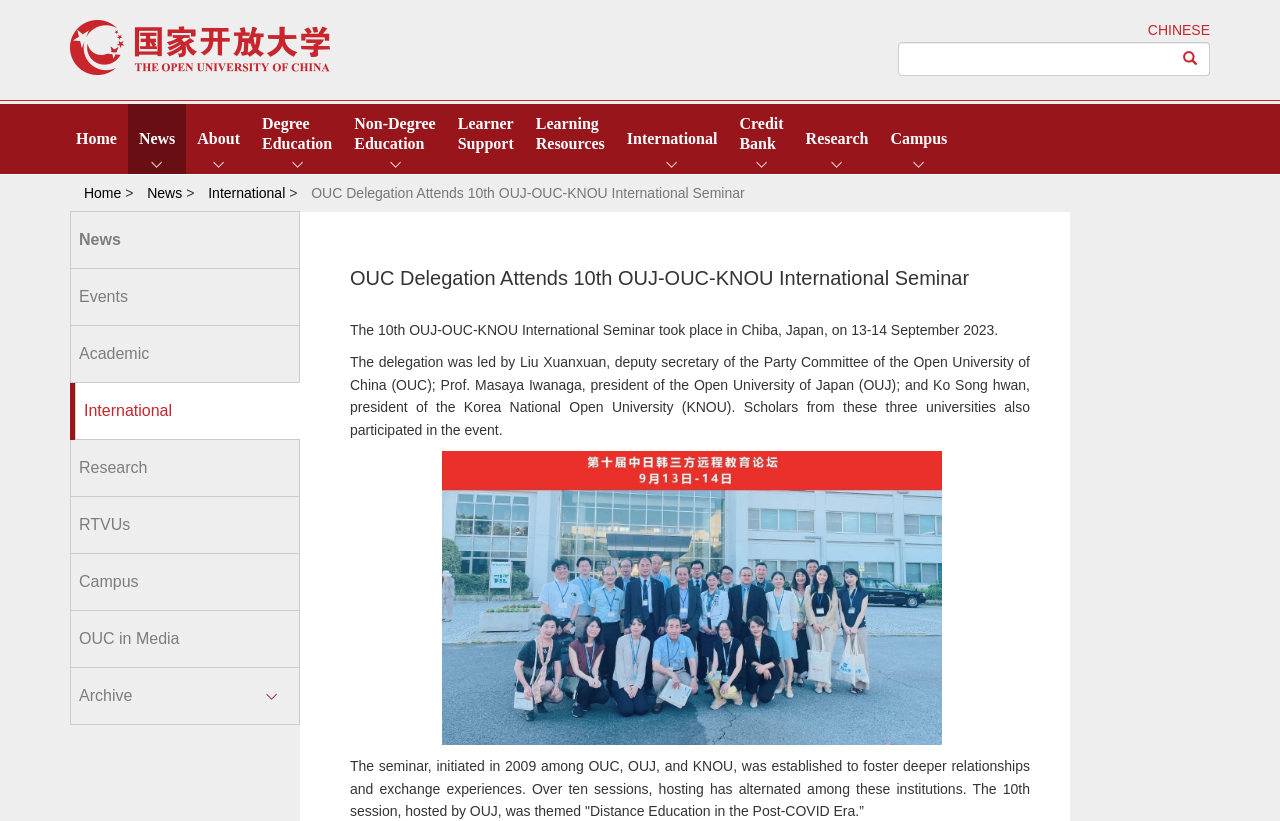Create a detailed description of the webpage's content and layout.

The webpage is about the 10th OUJ-OUC-KNOU International Seminar, which took place in Chiba, Japan, on 13-14 September 2023. At the top left corner, there is a link to "open university". On the top right corner, there is a link to "CHINESE". Below these links, there is a layout table with a textbox and a button for "Left Align".

The main navigation menu is located at the top center of the page, with links to "Home", "News", "About", "Degree Education", "Non-Degree Education", "Learner Support", "Learning Resources", "International", "Credit Bank", "Research", and "Campus". 

Below the navigation menu, there are two columns of links. The left column has links to "News", "Events", "Academic", "International", "Research", "RTVUs", "Campus", "OUC in Media", and "Archive". The right column has a link to "Home" and a ">" symbol, followed by links to "News" and "International".

The main content of the page is located below these links. It starts with a heading that repeats the title of the seminar. Below the heading, there are three paragraphs of text that describe the seminar, including the participants, the theme, and the purpose of the event. 

To the right of the text, there is an image that takes up most of the right side of the page. The image is positioned below the navigation menu and above the main content.